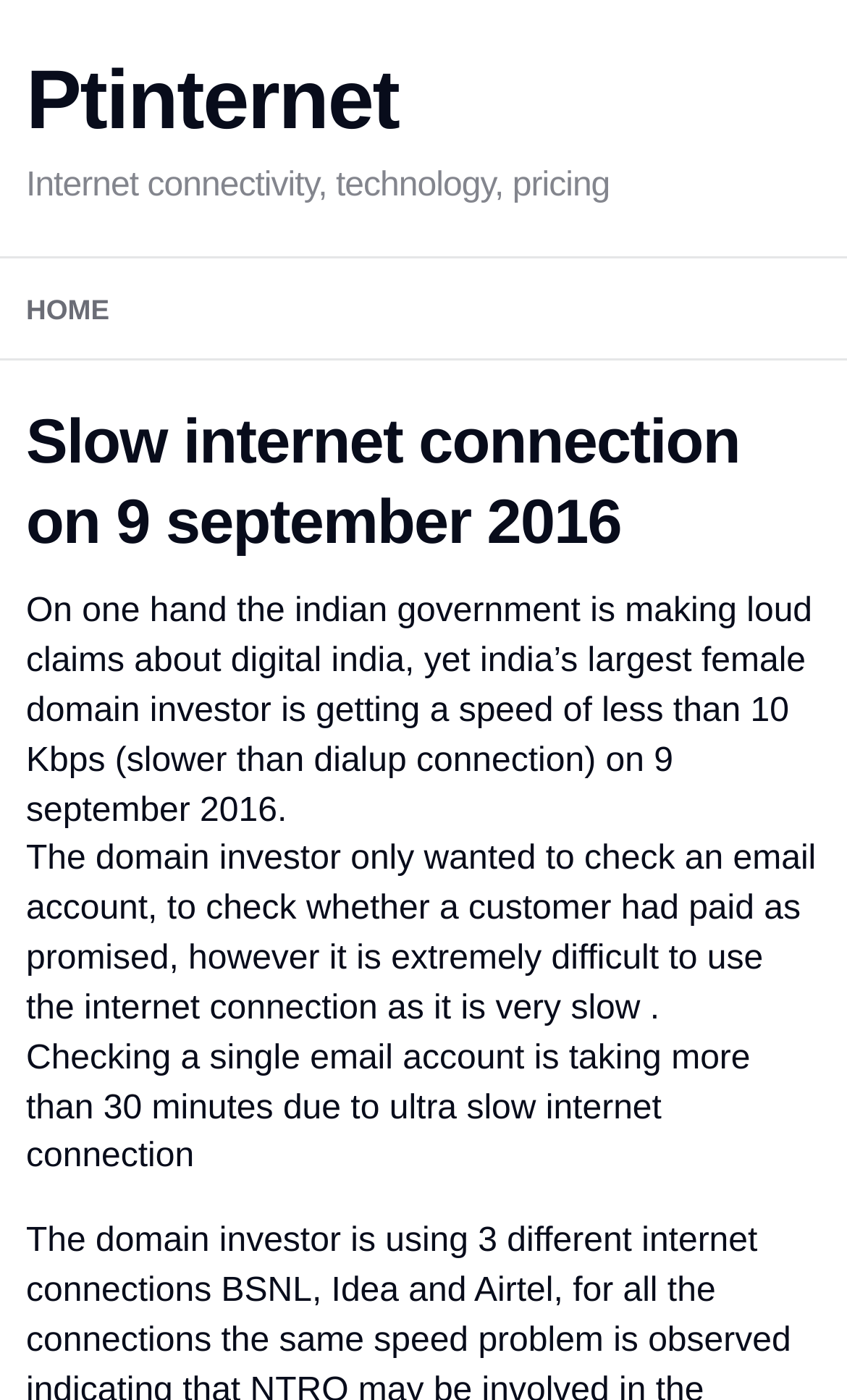How long does it take to check a single email account?
Look at the image and respond to the question as thoroughly as possible.

According to the text, checking a single email account is taking more than 30 minutes due to the ultra slow internet connection.